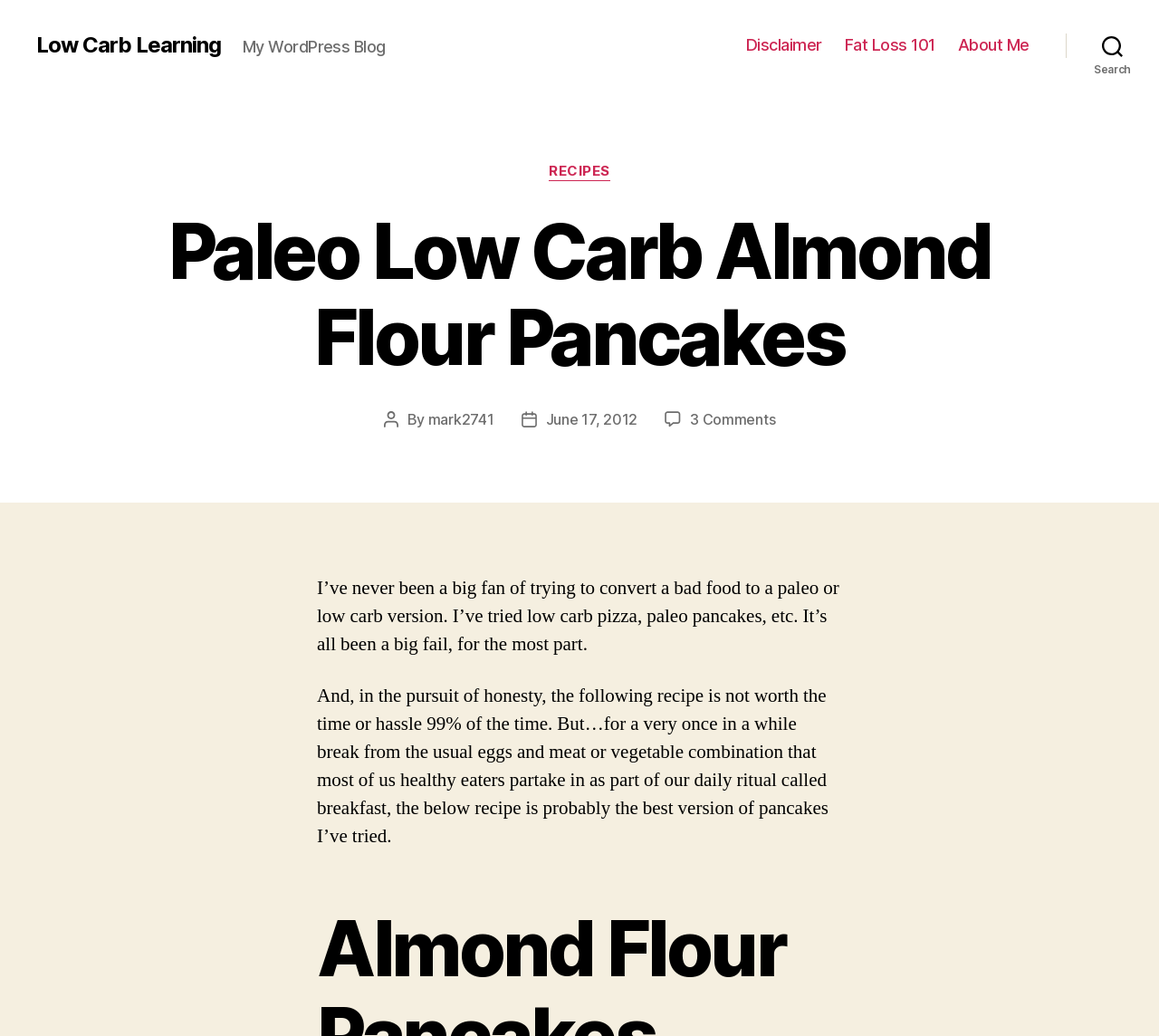Reply to the question with a brief word or phrase: What is the date of the post?

June 17, 2012